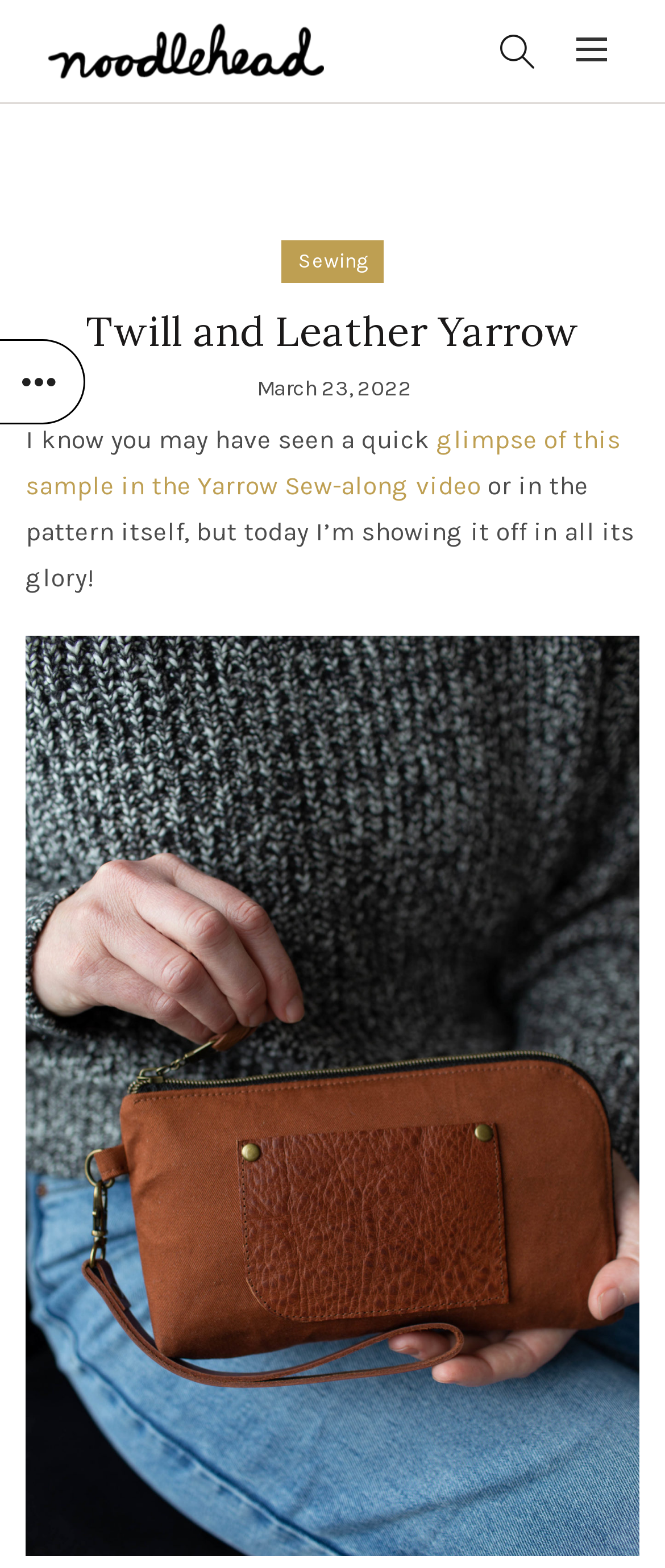Using the provided description Travel, find the bounding box coordinates for the UI element. Provide the coordinates in (top-left x, top-left y, bottom-right x, bottom-right y) format, ensuring all values are between 0 and 1.

None